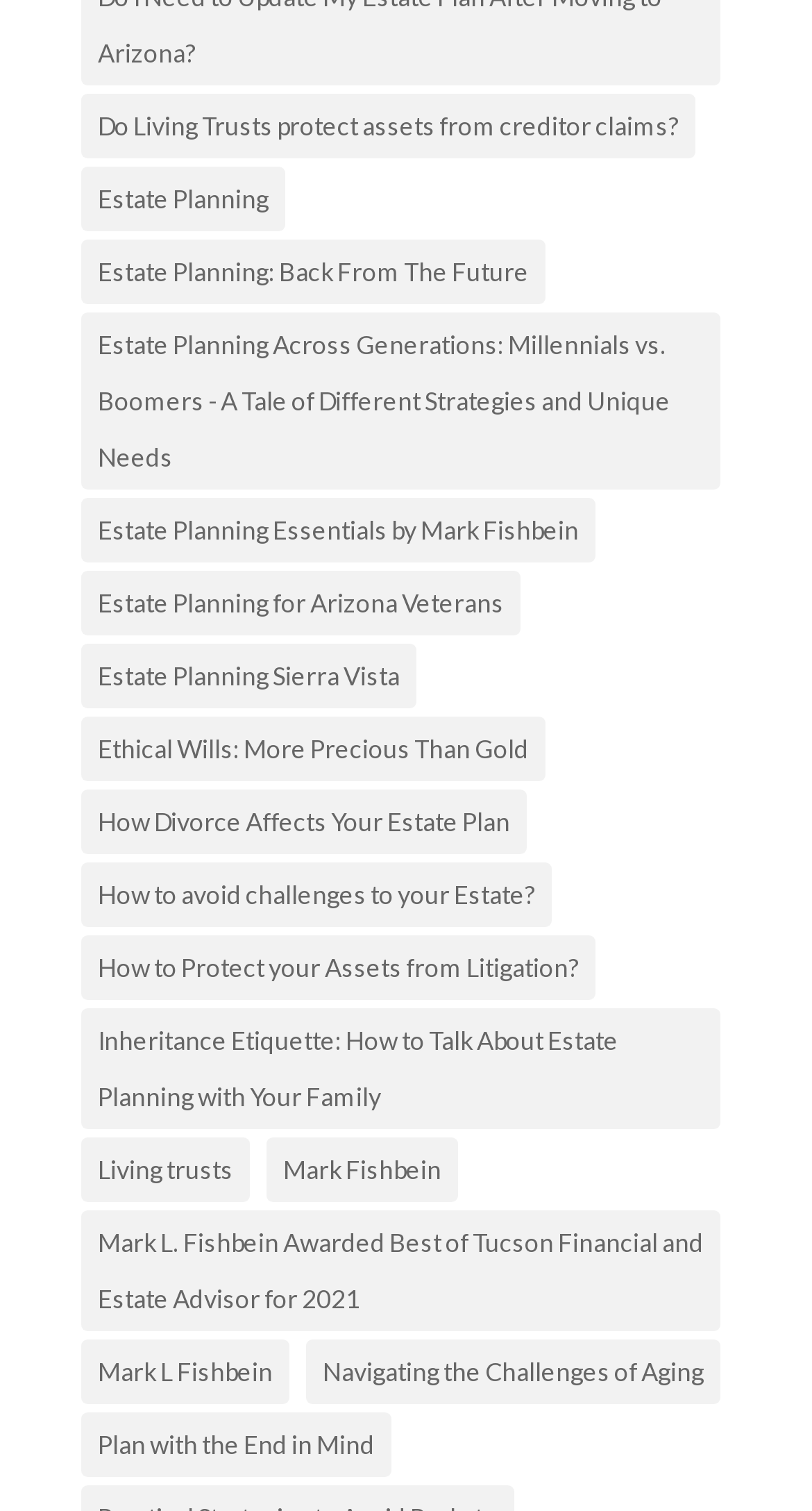Please give a succinct answer using a single word or phrase:
What is the topic of the link 'Inheritance Etiquette: How to Talk About Estate Planning with Your Family'?

Estate Planning Discussion